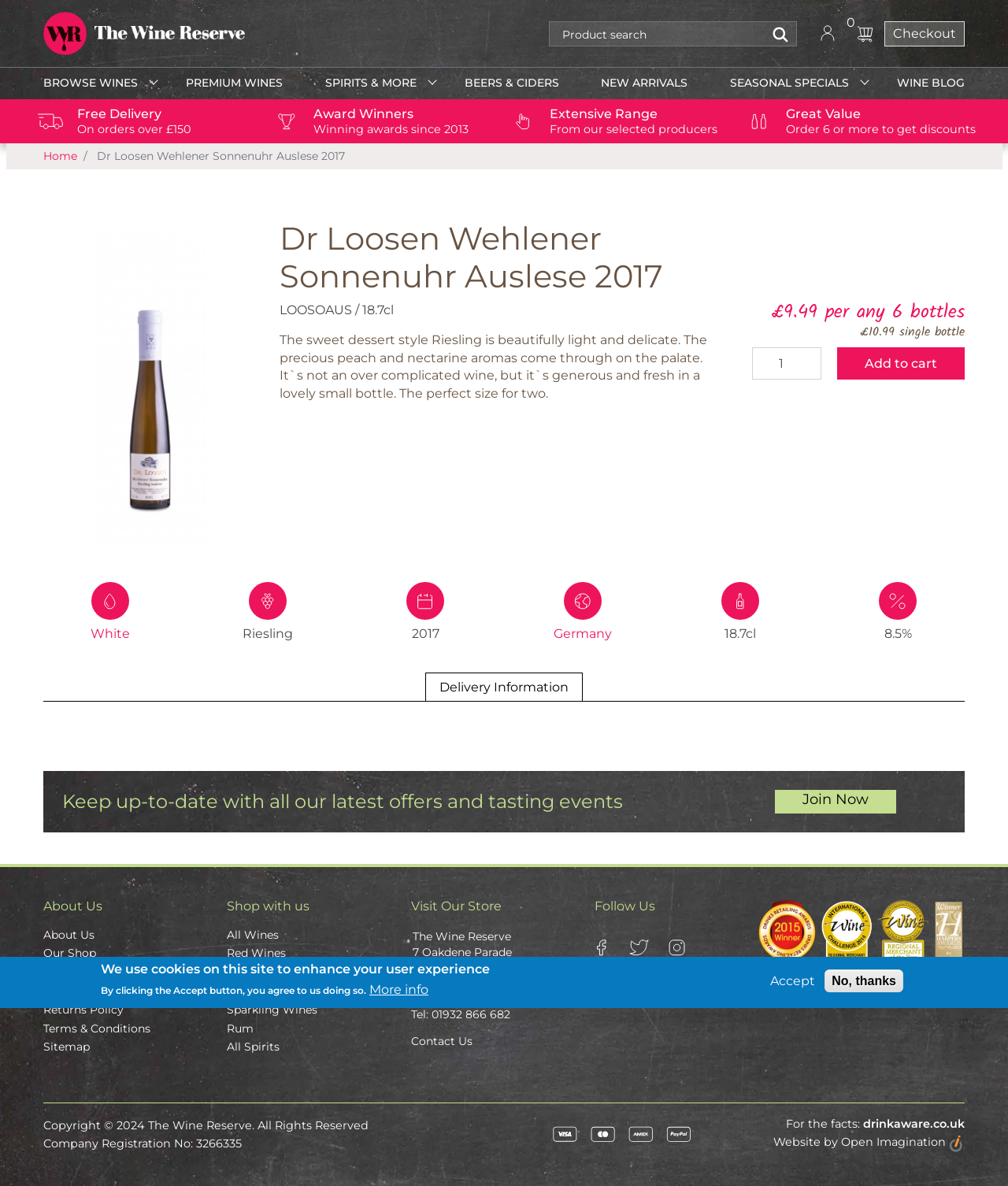Using the given element description, provide the bounding box coordinates (top-left x, top-left y, bottom-right x, bottom-right y) for the corresponding UI element in the screenshot: White Wines

[0.225, 0.814, 0.384, 0.829]